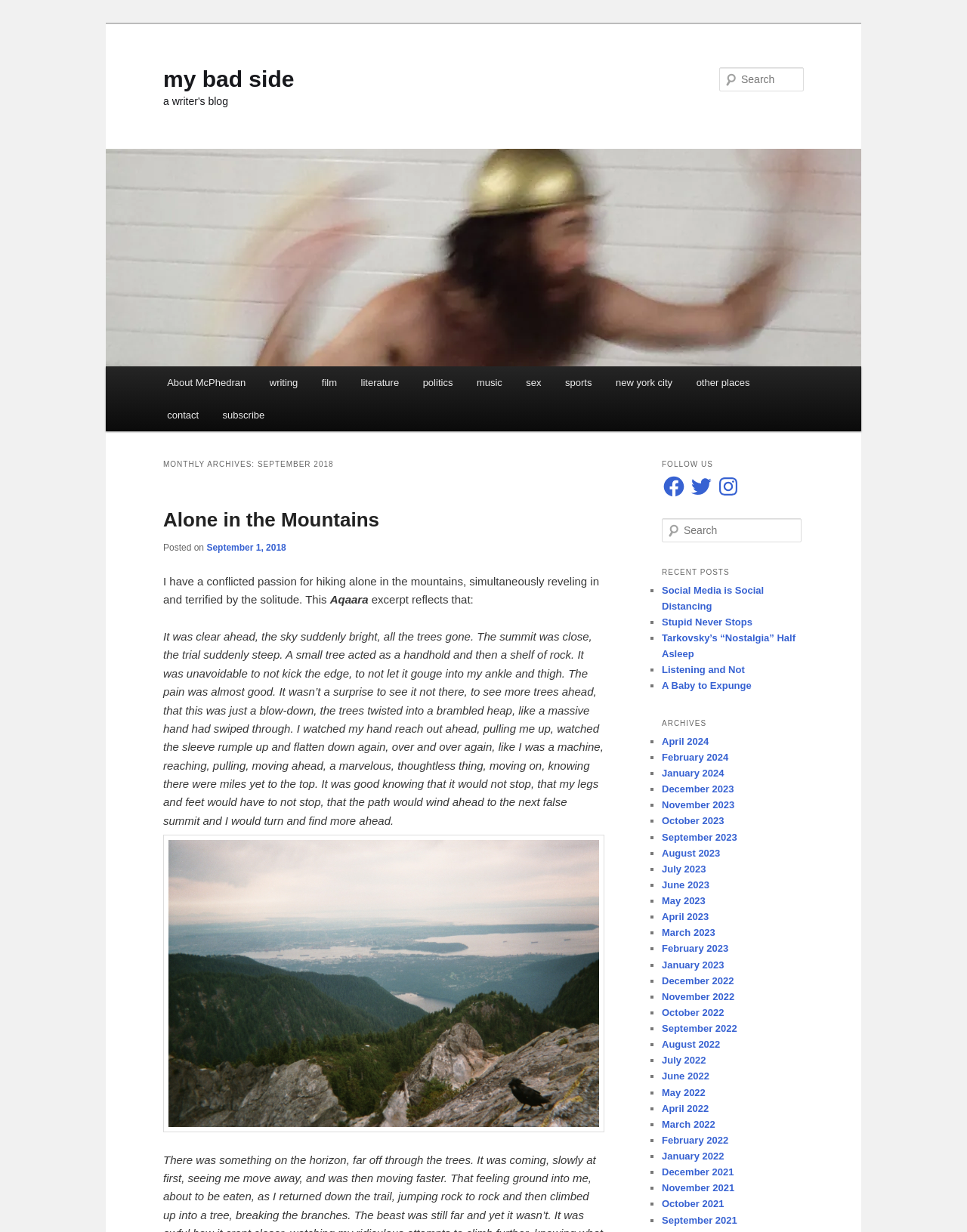Predict the bounding box for the UI component with the following description: "Social Media is Social Distancing".

[0.684, 0.474, 0.79, 0.496]